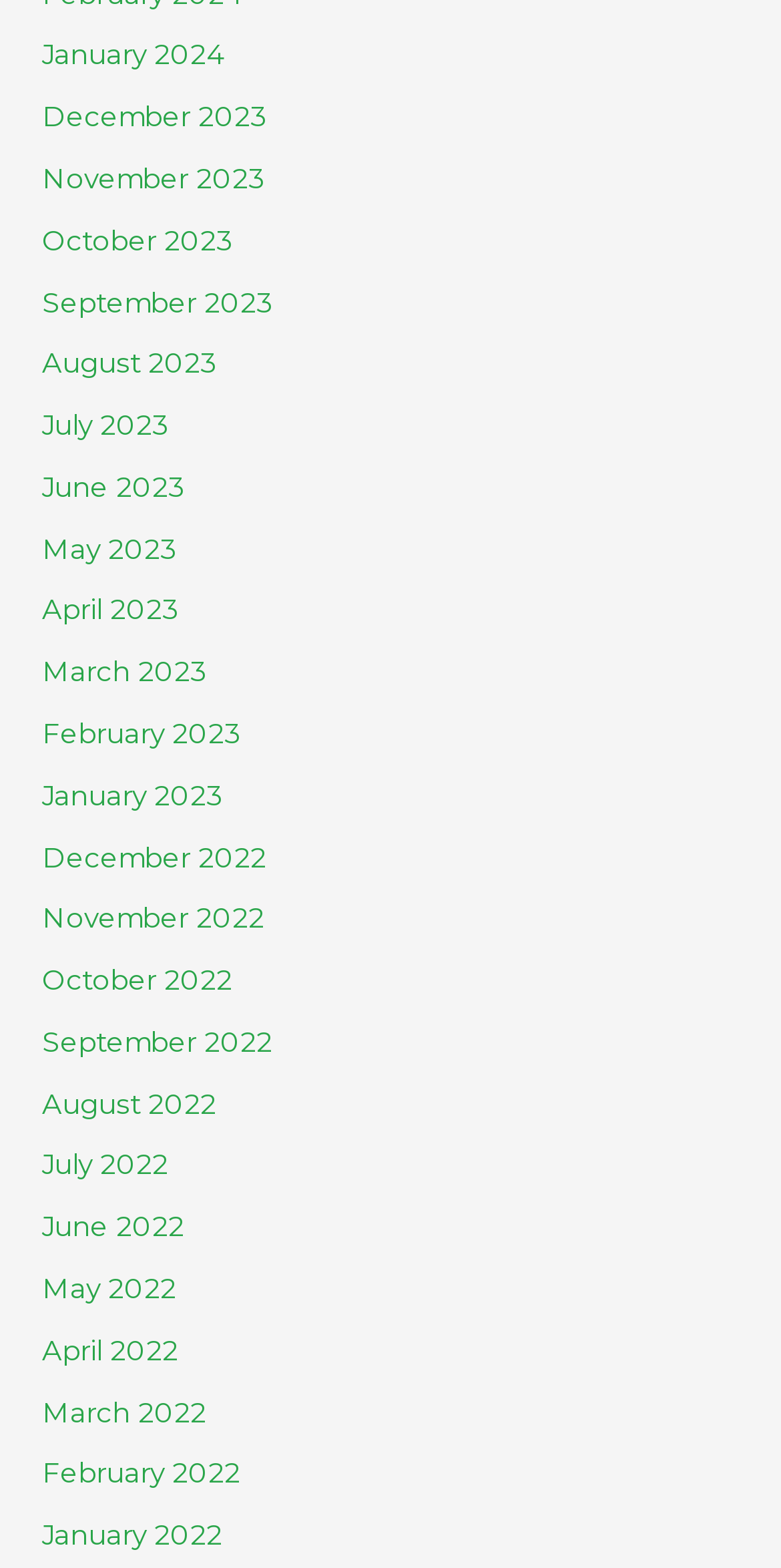Using details from the image, please answer the following question comprehensively:
How many months are listed in 2023?

I can count the number of links with '2023' in their text, and I find that there are 12 months listed in 2023, from January 2023 to December 2023.